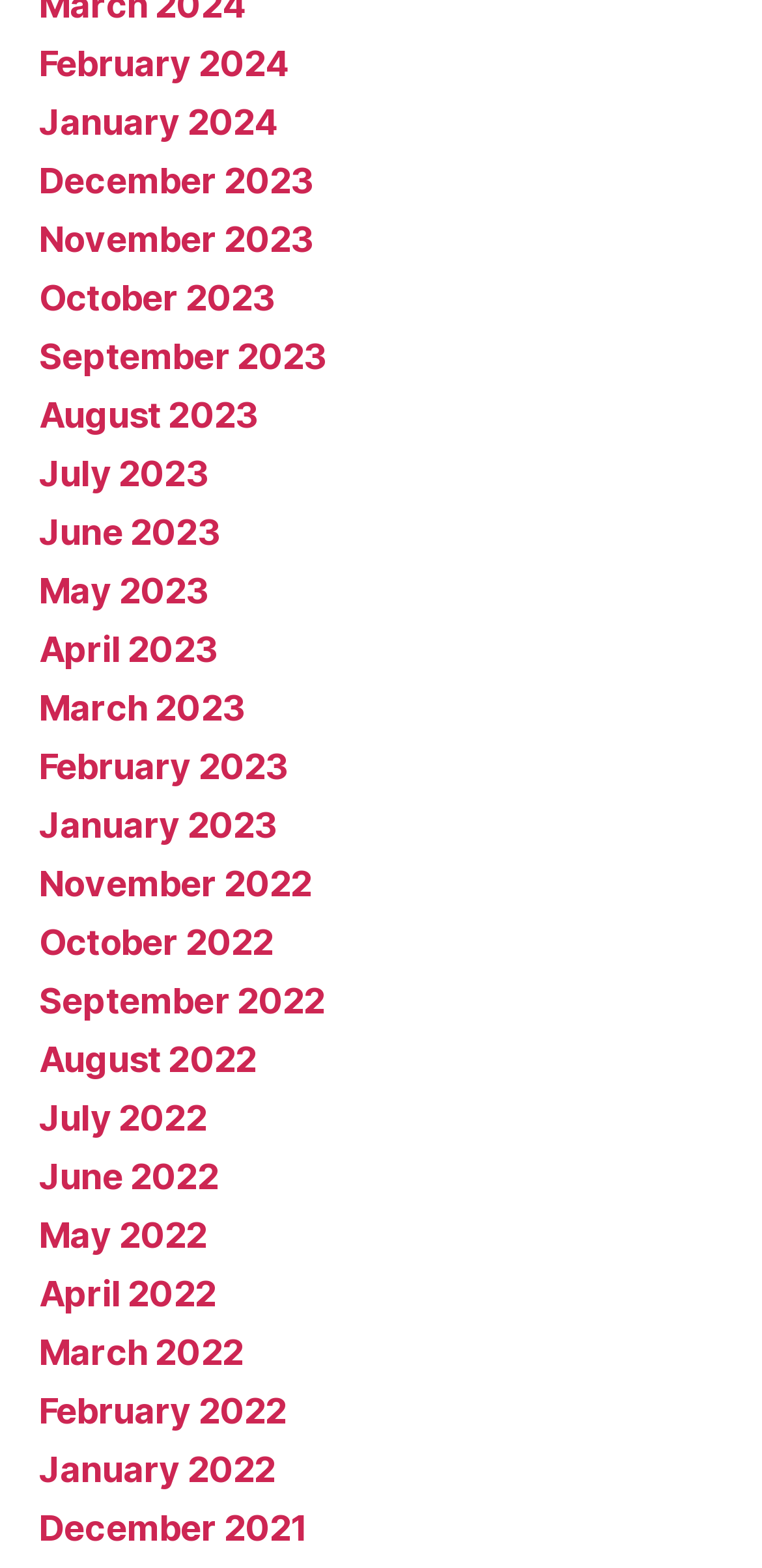Using details from the image, please answer the following question comprehensively:
What is the earliest month listed?

I looked at the list of link elements and found the one with the earliest date, which is December 2021.